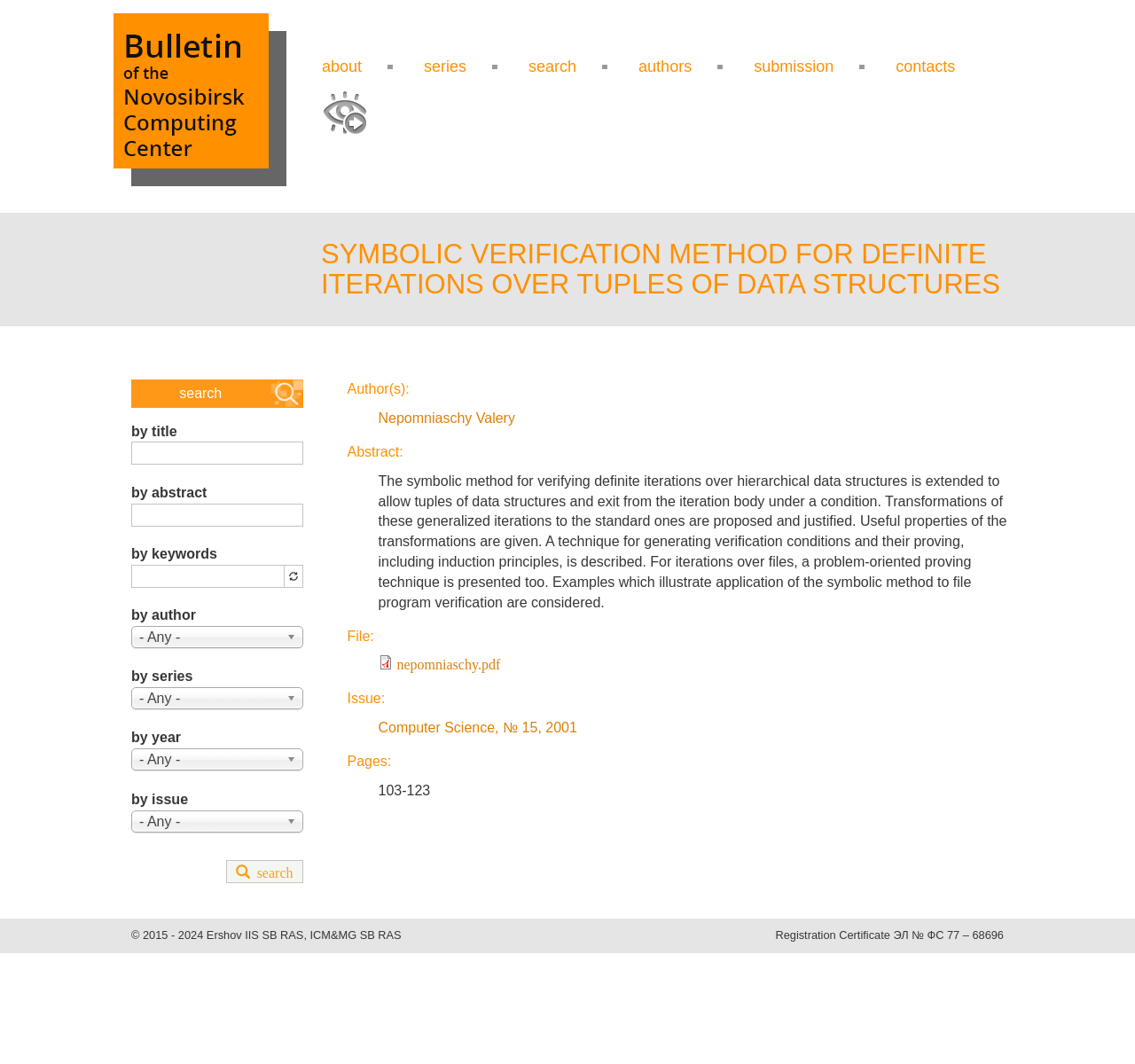Describe the entire webpage, focusing on both content and design.

The webpage is a publication page from "The Bulletin of NCC" featuring an article titled "Symbolic verification method for definite iterations over tuples of data structures". 

At the top of the page, there is a navigation menu with links to "Home", "About", "Series", "Search", "Authors", "Submission", and "Contacts". Below the navigation menu, there is a heading with the title of the article. 

On the left side of the page, there is a search form with multiple fields, including "by title", "by abstract", "by keywords", "by author", "by series", and "by year". Each field has a corresponding text box or combo box. 

On the right side of the page, there is an article section with information about the publication. It includes the author's name, "Nepomniaschy Valery", and an abstract of the article. The abstract describes a symbolic method for verifying definite iterations over hierarchical data structures. 

Below the abstract, there are links to download the article in PDF format and information about the issue, including the title "Computer Science, № 15, 2001" and page numbers "103-123". 

At the bottom of the page, there is a footer section with copyright information and links to "Ershov IIS SB RAS" and "ICM&MG SB RAS".